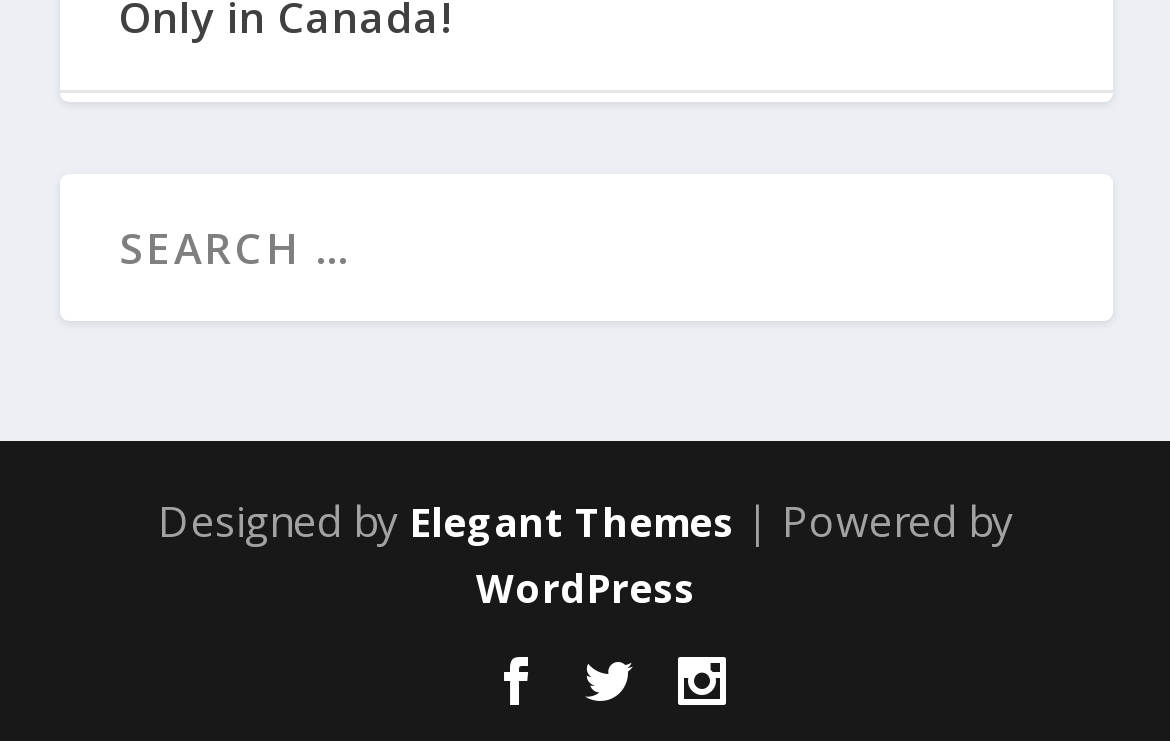What are the social media icons at the bottom of the webpage?
Please give a well-detailed answer to the question.

The webpage's footer section contains three social media icons, which are commonly used to represent Facebook, Twitter, and Instagram, suggesting that the website has a presence on these social media platforms.